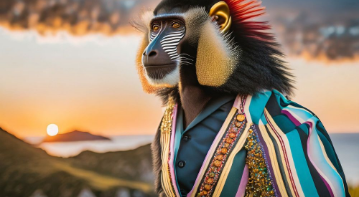Give a detailed explanation of what is happening in the image.

The image features a vibrant and striking mandrill dressed in a luxurious, multi-colored suit adorned with sequins, standing against a picturesque sunset. The background showcases a serene landscape with gentle hills and a glimmering sea, enhancing the visual interplay between nature and the delightful character of the mandrill. The warm hues of the sunset contrast beautifully with the bold colors of the suit, highlighting the creature's unique facial features and the intricate details of its attire, blending wild elegance with a touch of whimsical charm.